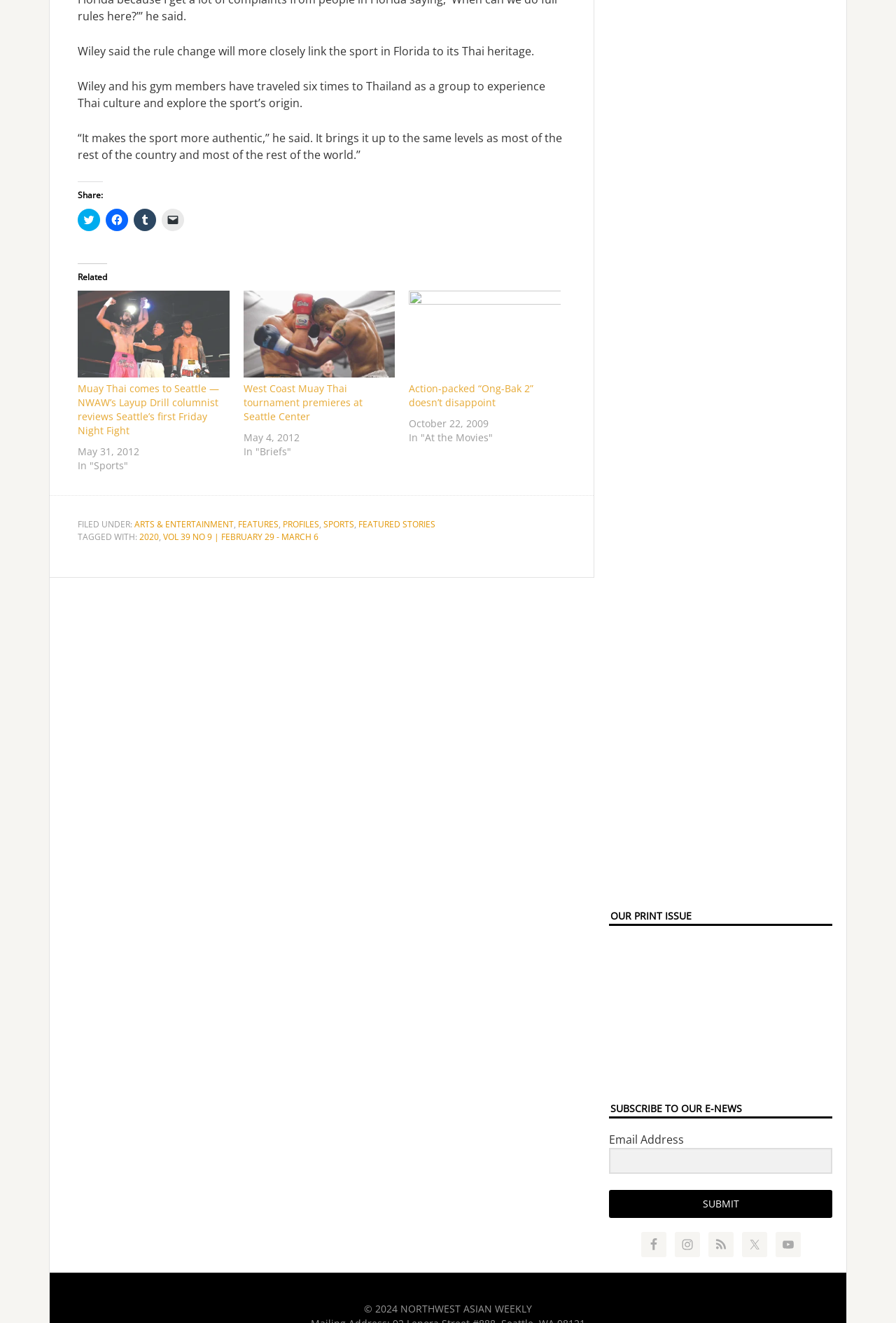Identify the bounding box coordinates for the element you need to click to achieve the following task: "Search for something". The coordinates must be four float values ranging from 0 to 1, formatted as [left, top, right, bottom].

None